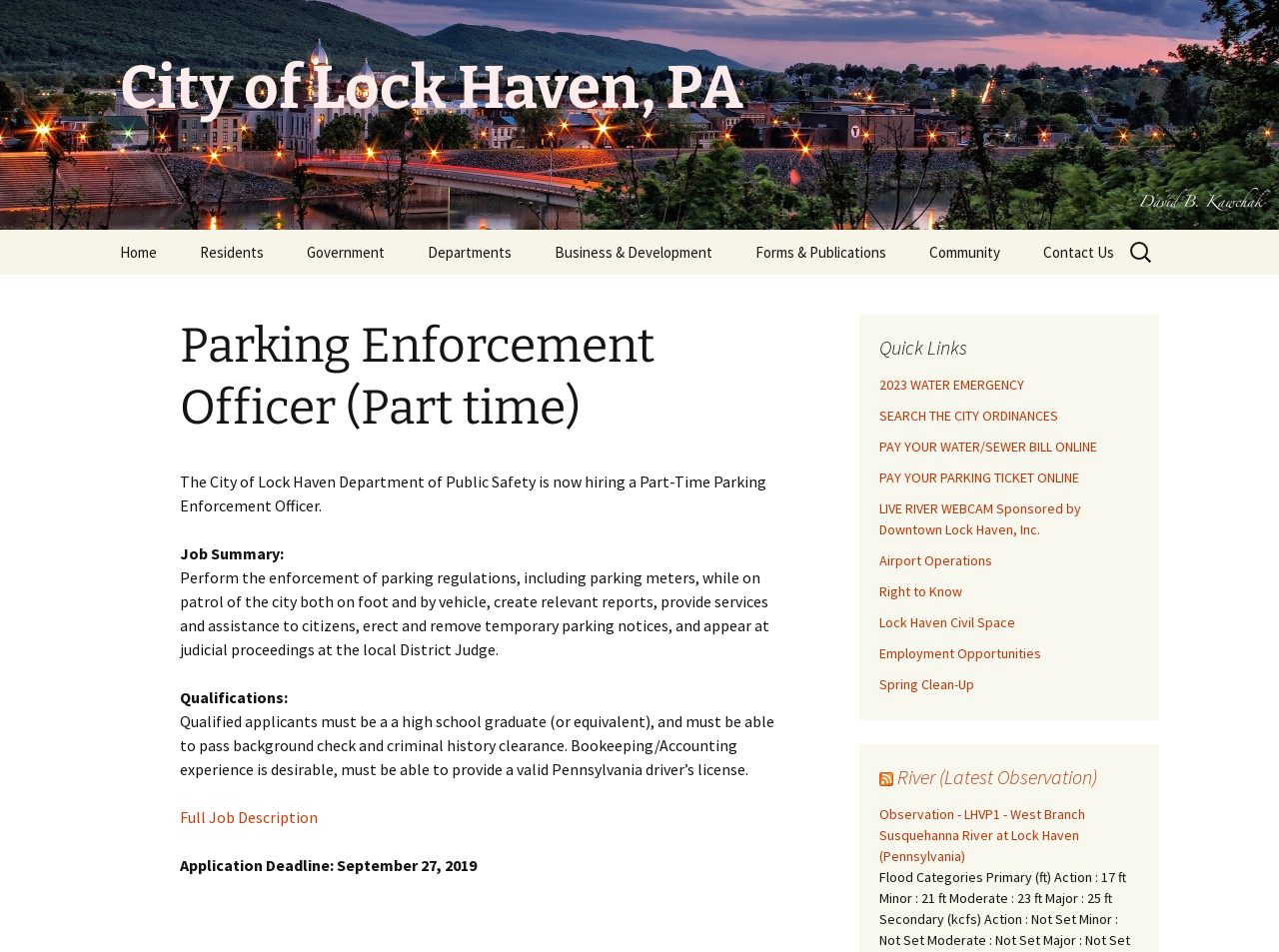How many departments are listed on the webpage?
Using the image, elaborate on the answer with as much detail as possible.

I counted the number of links under the main link 'Departments' and found that there are multiple departments listed, including Public Works, Code Enforcement, Engineering, and others.